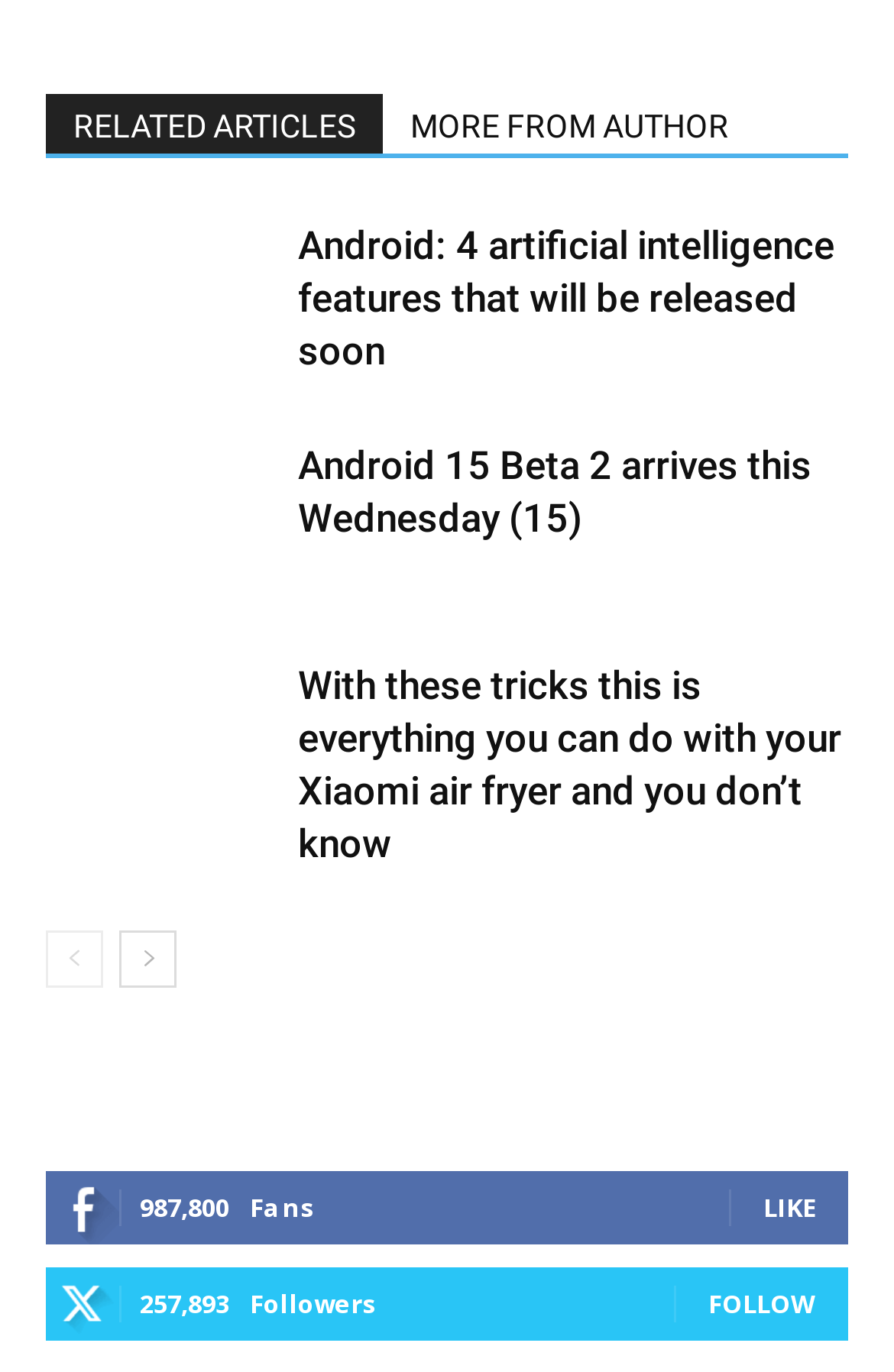Provide a brief response to the question below using a single word or phrase: 
What is the title of the first article?

4 artificial intelligence features that will be released soon